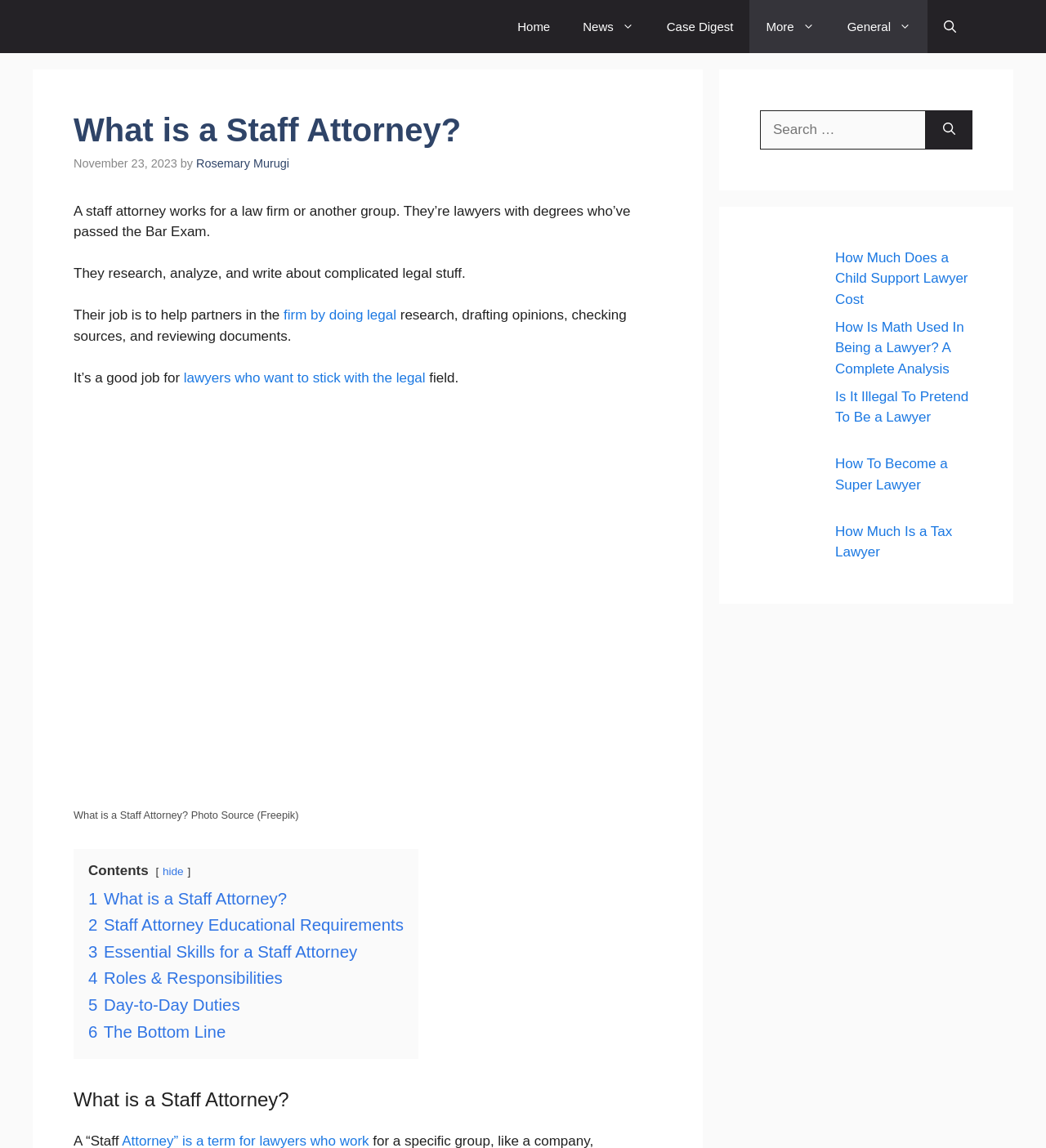Determine the bounding box coordinates of the element that should be clicked to execute the following command: "Click the 'What is a Staff Attorney?' link".

[0.084, 0.775, 0.274, 0.79]